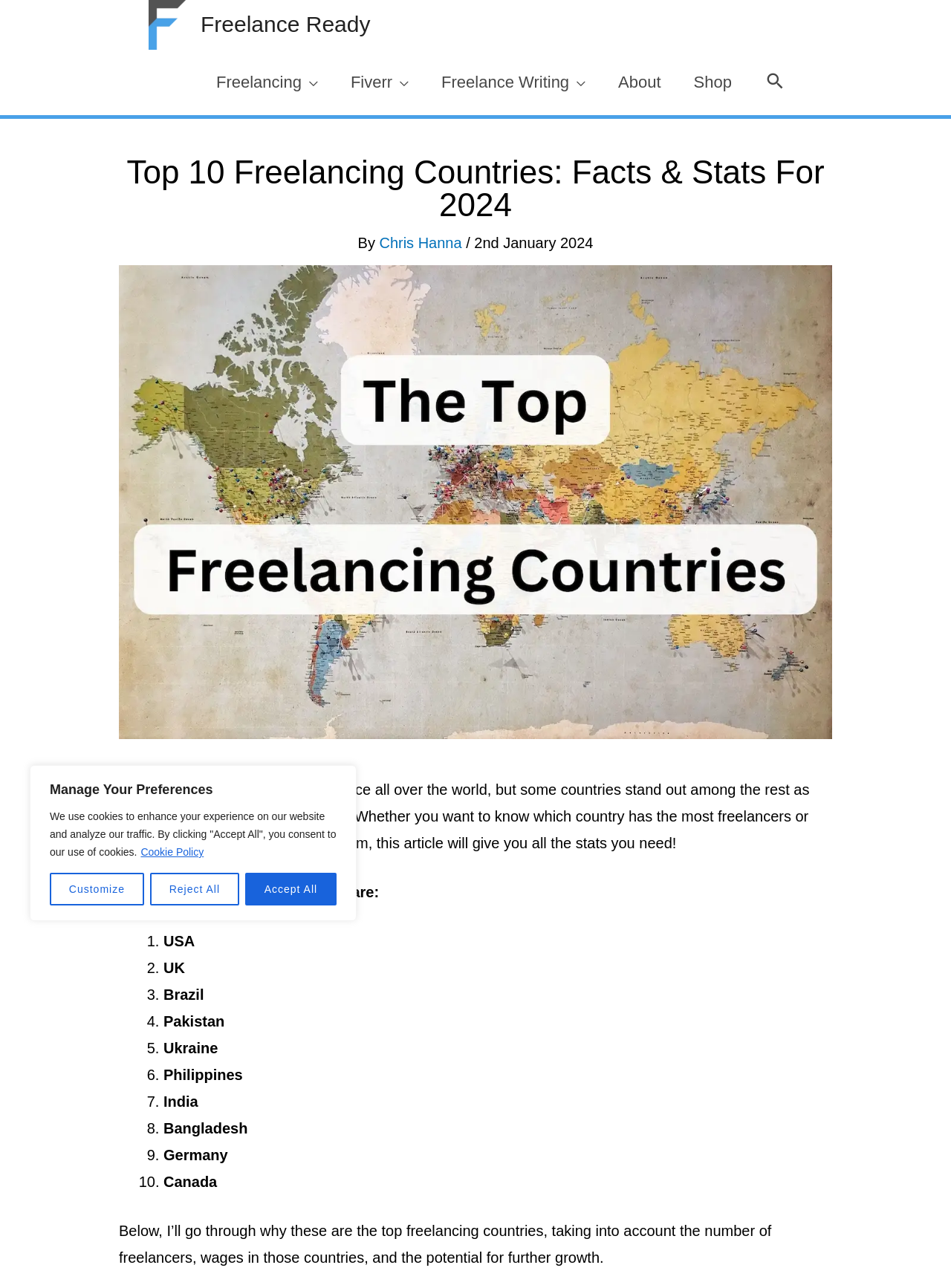Please mark the clickable region by giving the bounding box coordinates needed to complete this instruction: "Click Chris Hanna link".

[0.399, 0.182, 0.49, 0.195]